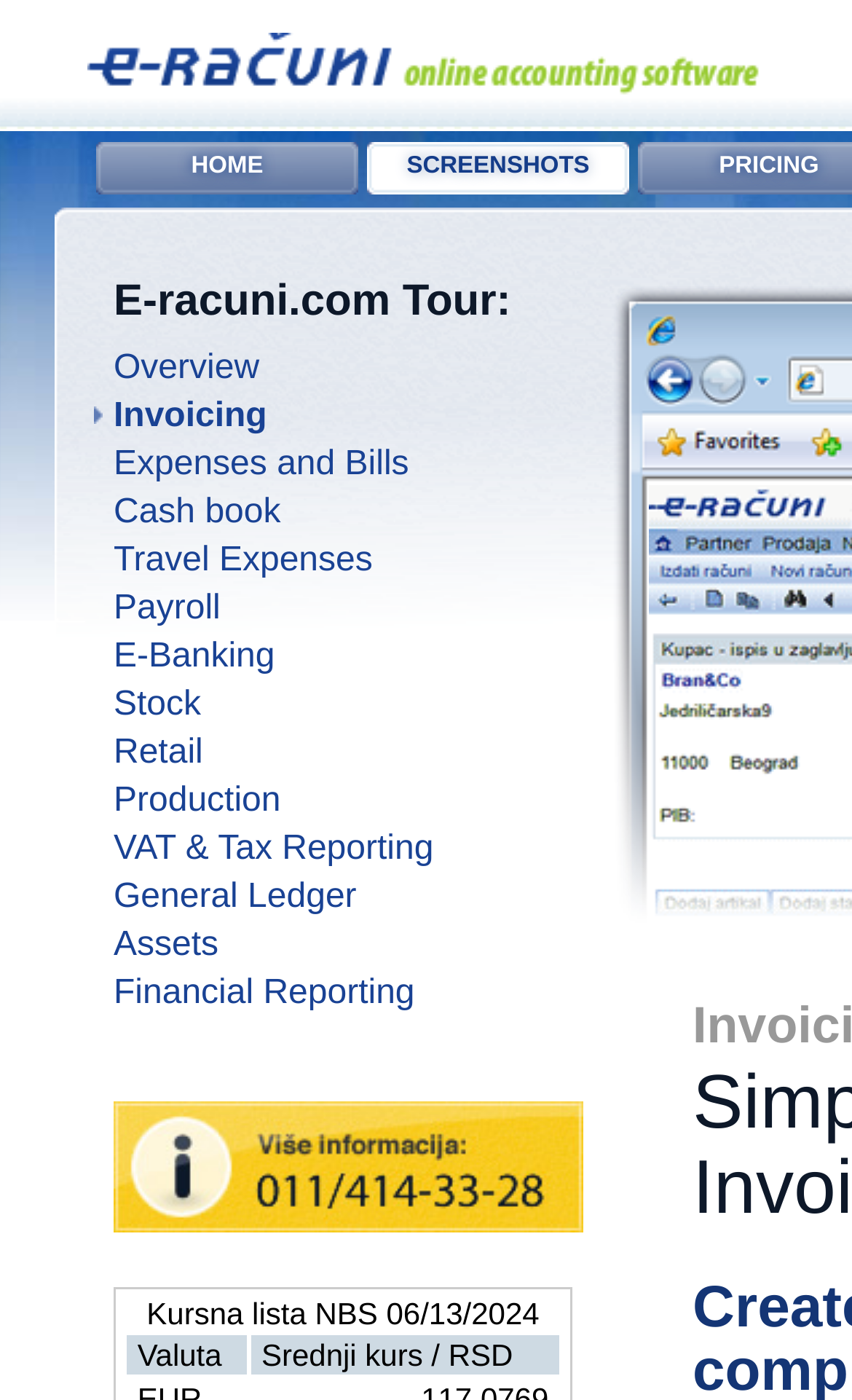Find the bounding box coordinates of the clickable region needed to perform the following instruction: "view invoicing features". The coordinates should be provided as four float numbers between 0 and 1, i.e., [left, top, right, bottom].

[0.069, 0.284, 0.313, 0.311]